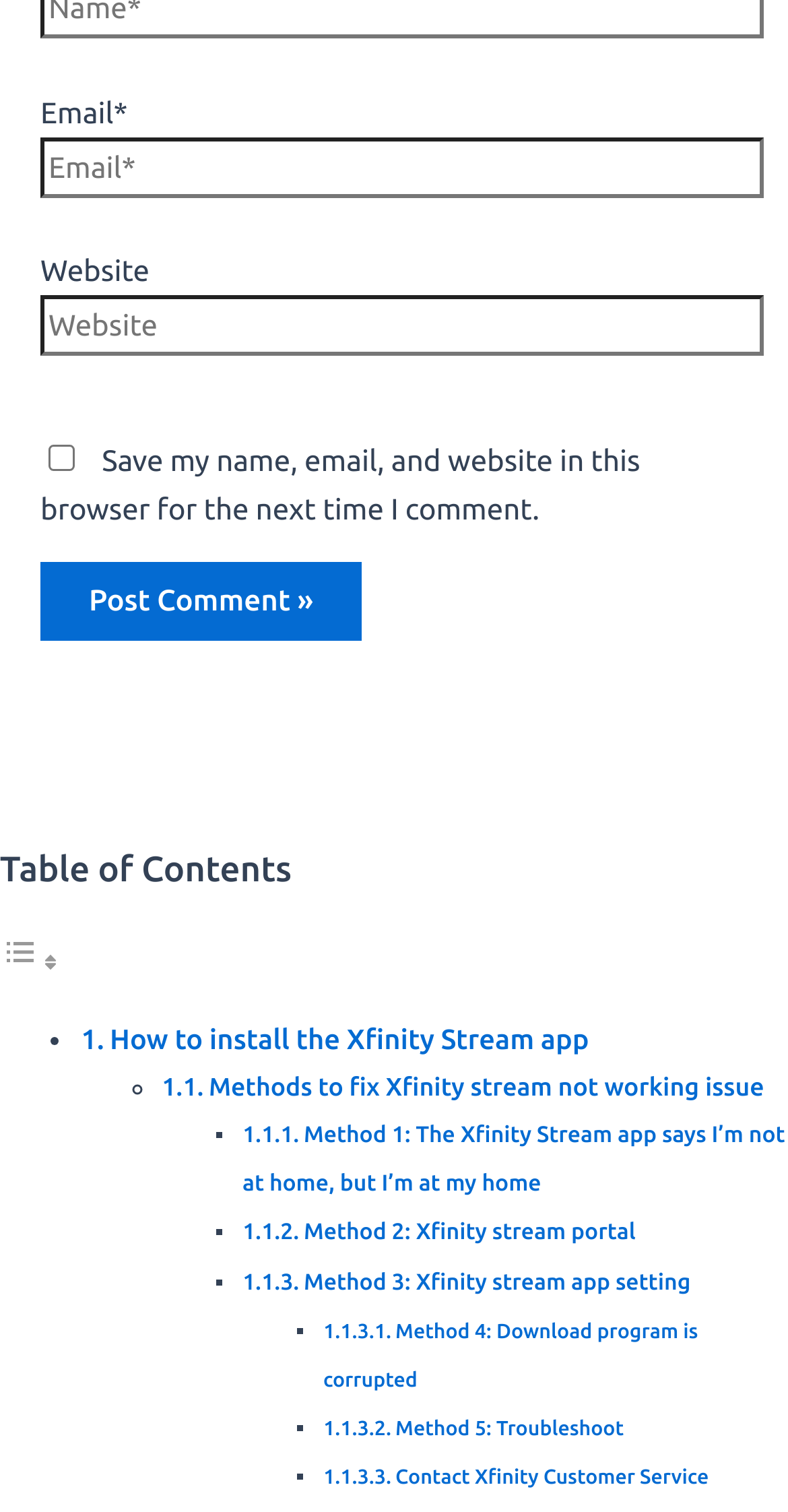Could you specify the bounding box coordinates for the clickable section to complete the following instruction: "Toggle Table of Content"?

[0.0, 0.624, 0.077, 0.646]